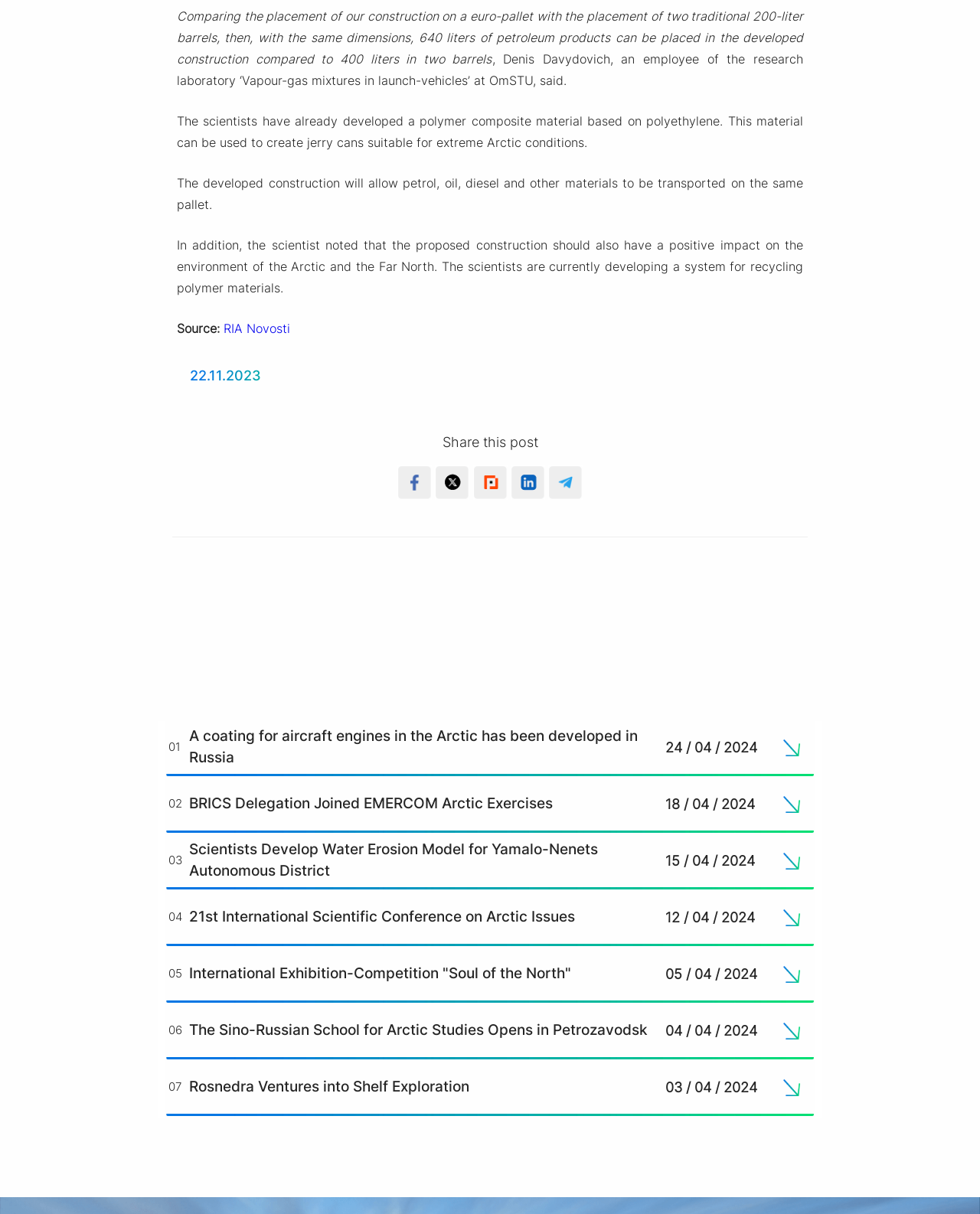Please find the bounding box coordinates of the element that needs to be clicked to perform the following instruction: "Share on Facebook". The bounding box coordinates should be four float numbers between 0 and 1, represented as [left, top, right, bottom].

[0.405, 0.403, 0.444, 0.414]